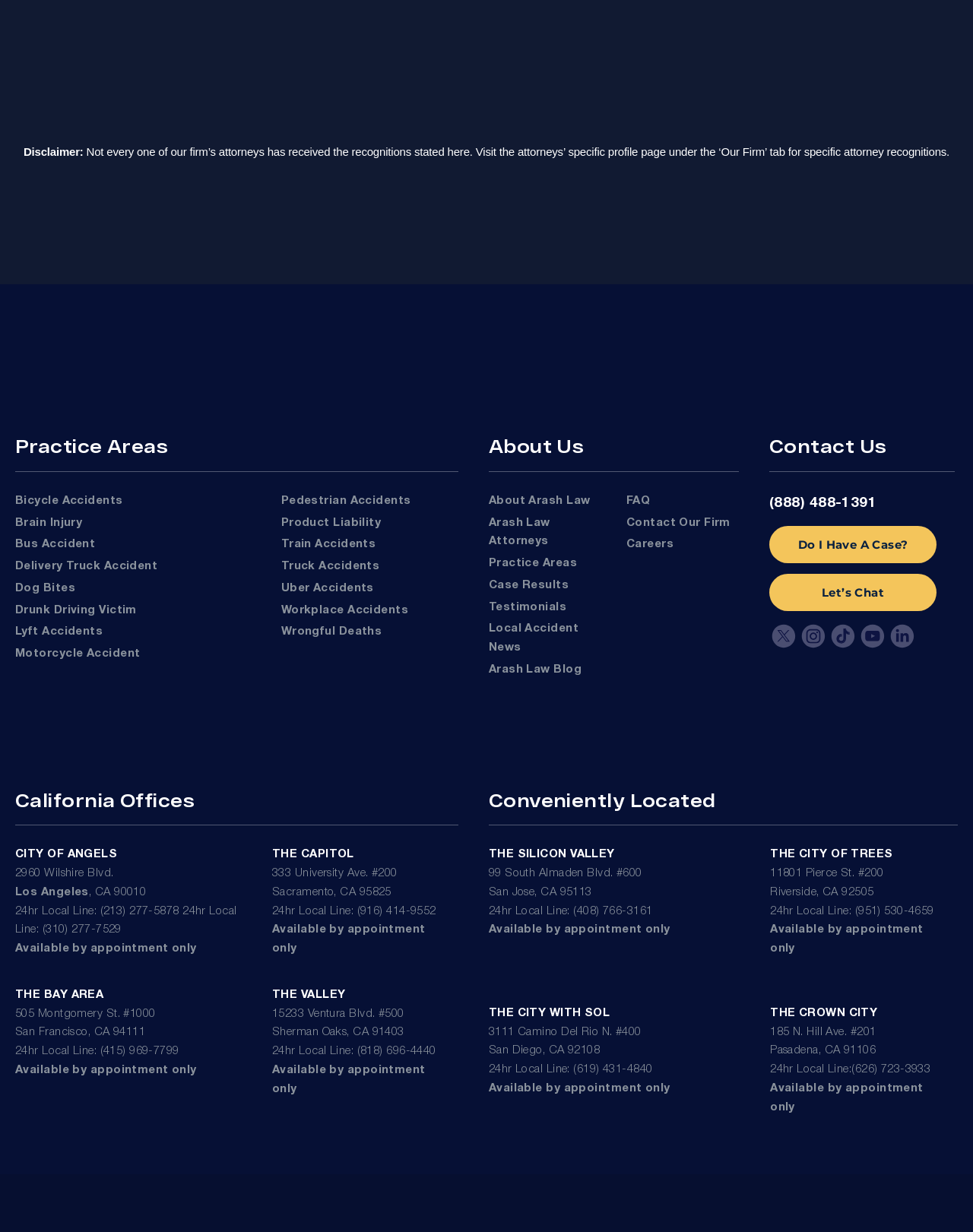Determine the bounding box coordinates of the area to click in order to meet this instruction: "Click on Bicycle Accidents".

[0.016, 0.402, 0.126, 0.411]